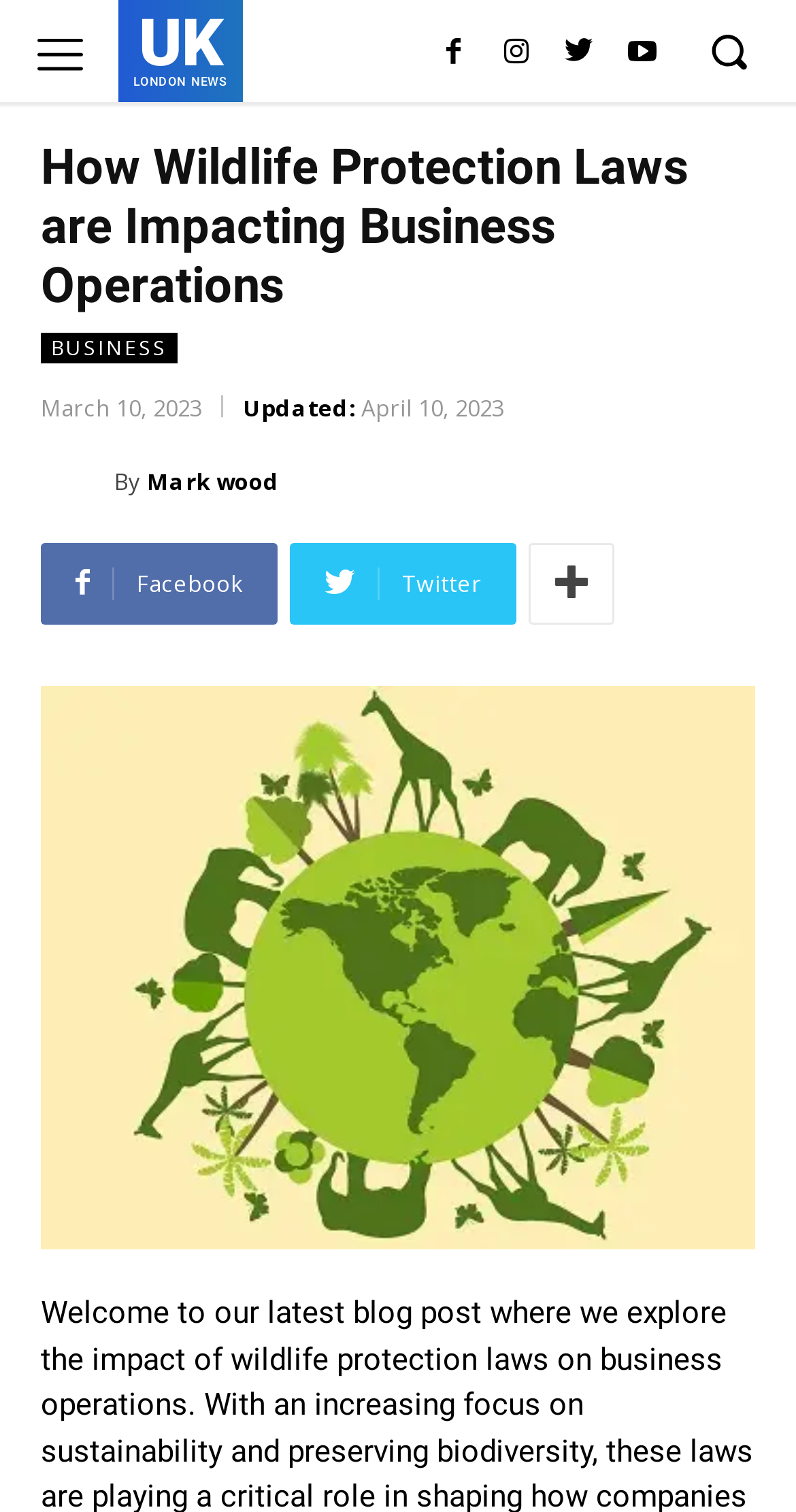Find the bounding box coordinates corresponding to the UI element with the description: "Mark wood". The coordinates should be formatted as [left, top, right, bottom], with values as floats between 0 and 1.

[0.185, 0.298, 0.351, 0.338]